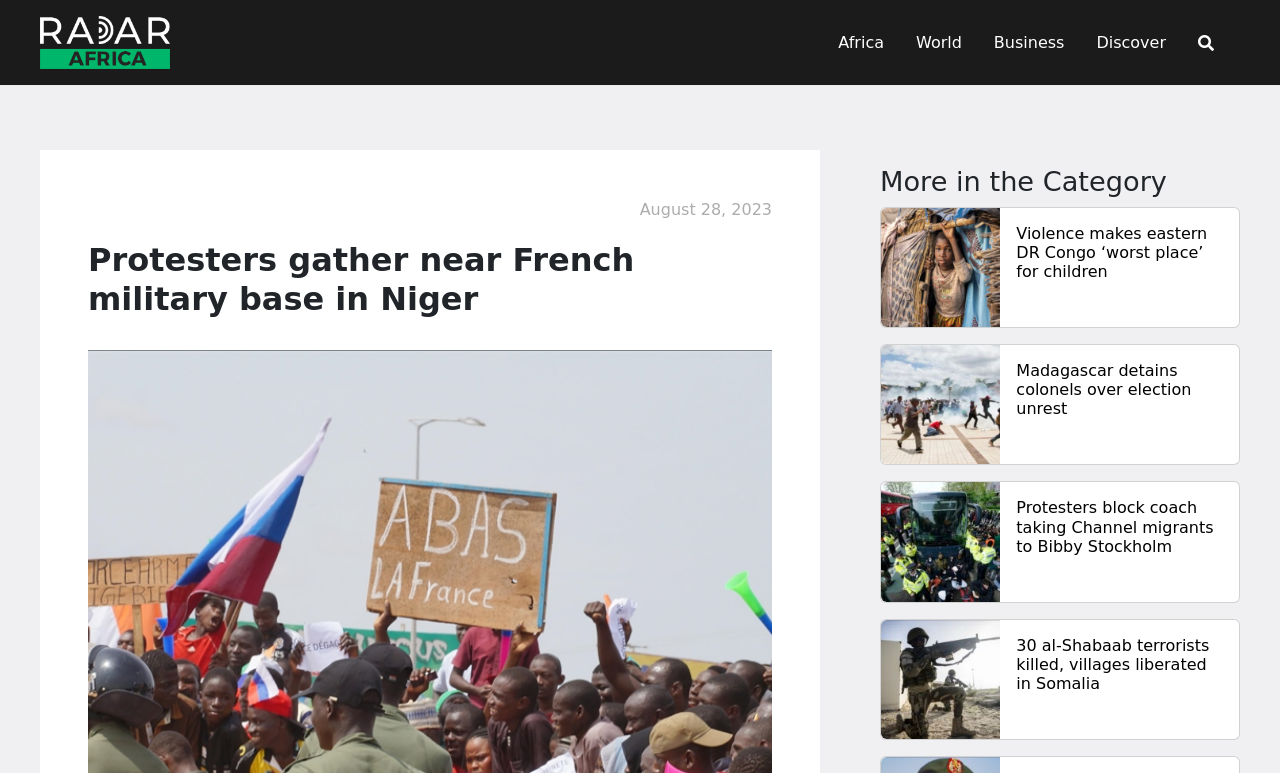What is the name of the website?
By examining the image, provide a one-word or phrase answer.

Radar Africa